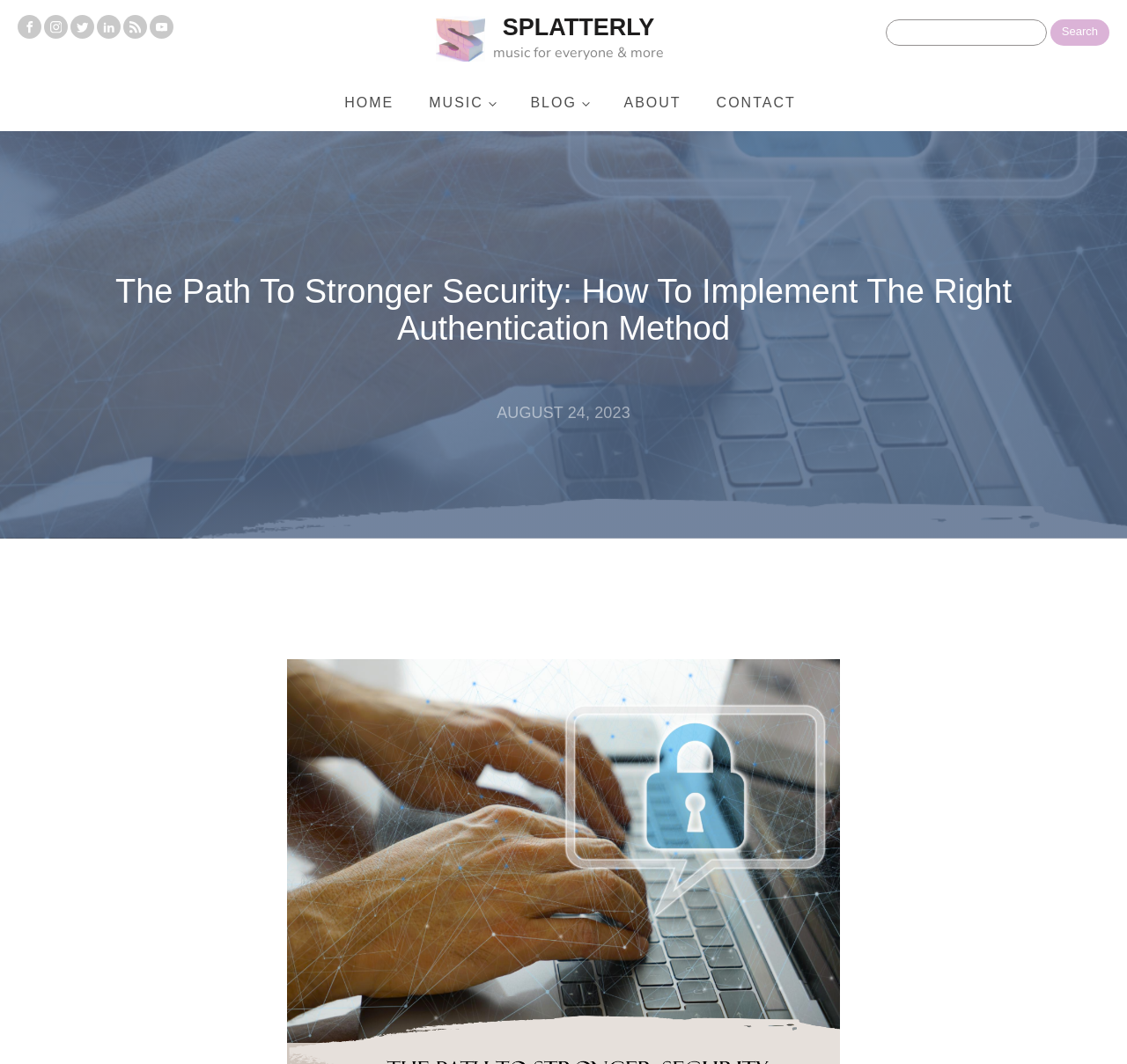How many social media links are available?
Identify the answer in the screenshot and reply with a single word or phrase.

6